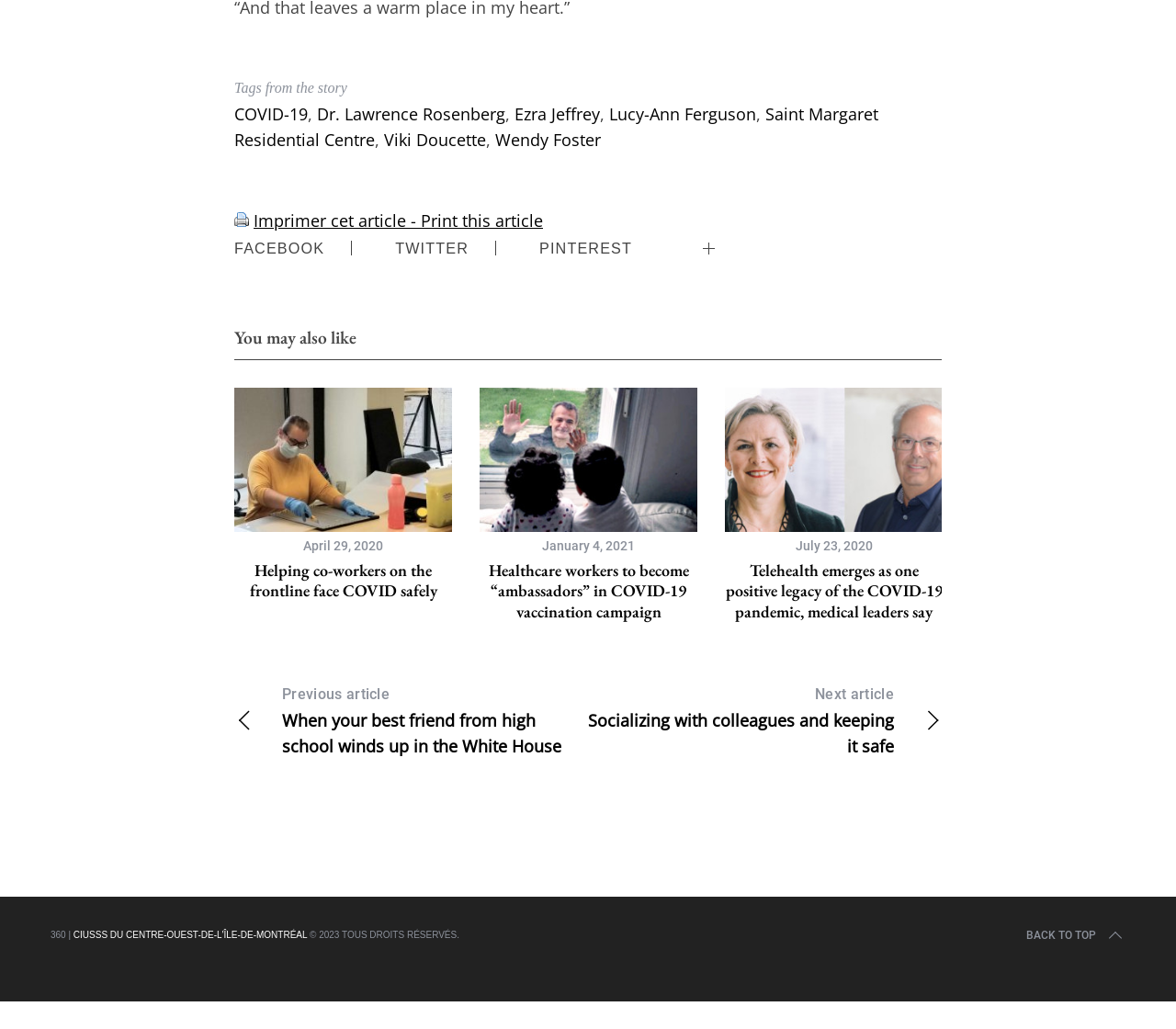Provide the bounding box coordinates of the section that needs to be clicked to accomplish the following instruction: "Go back to top."

[0.873, 0.899, 0.957, 0.92]